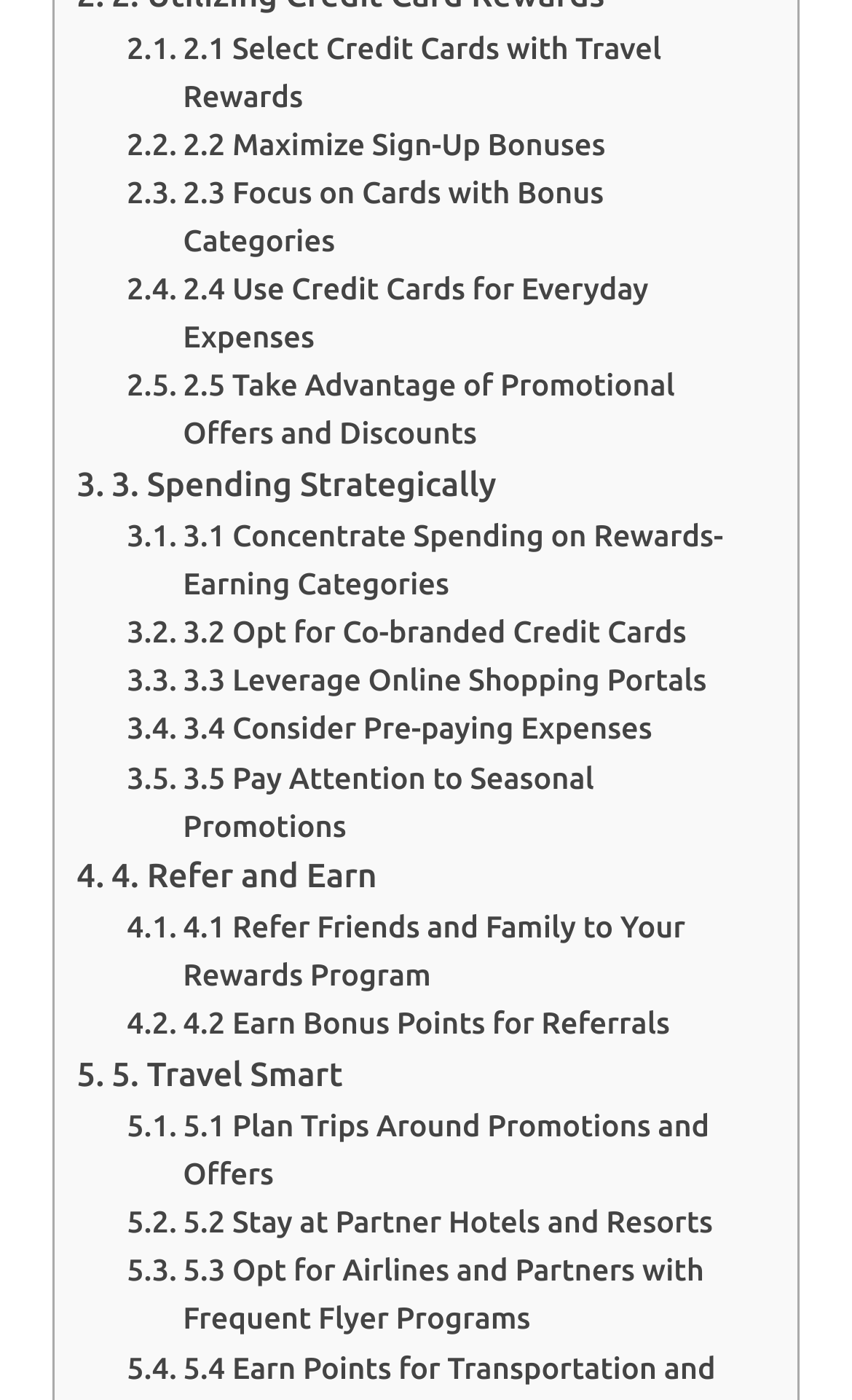Find the bounding box coordinates of the element you need to click on to perform this action: 'Click the menu button'. The coordinates should be represented by four float values between 0 and 1, in the format [left, top, right, bottom].

None